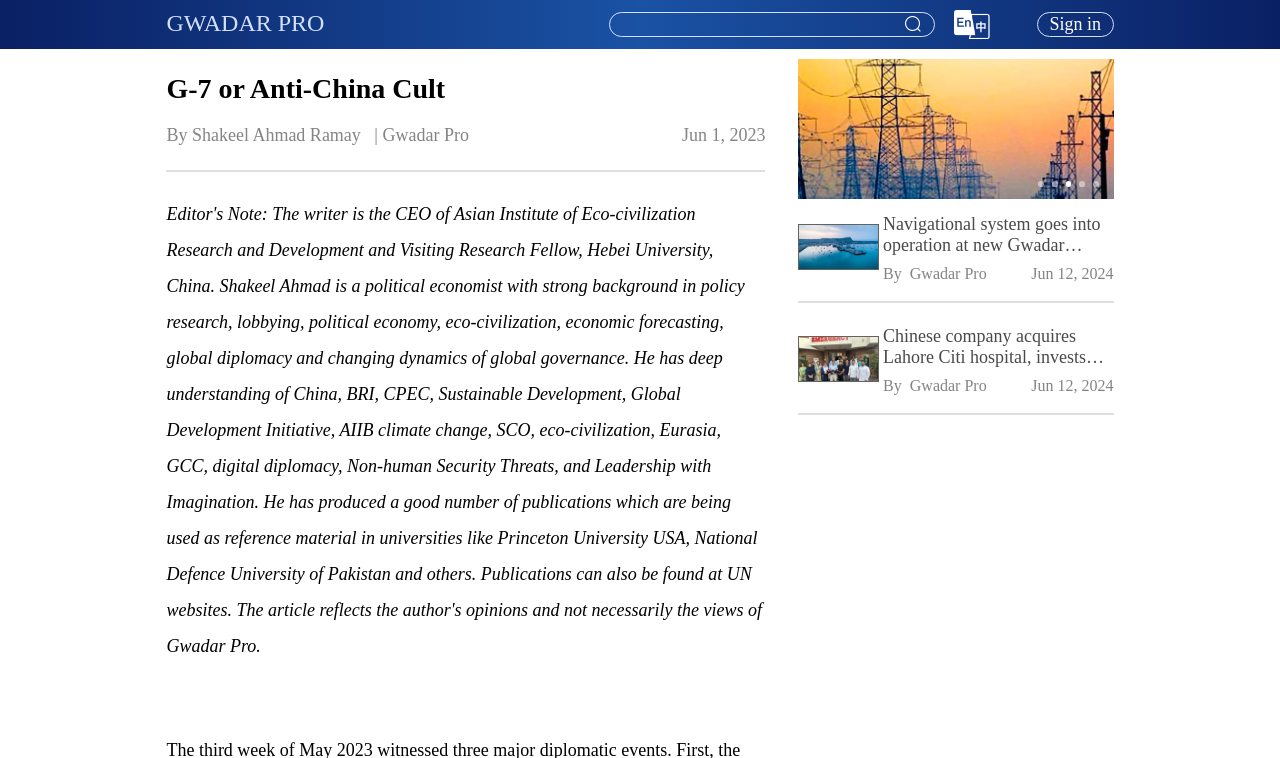Could you locate the bounding box coordinates for the section that should be clicked to accomplish this task: "Sign in".

[0.82, 0.018, 0.86, 0.044]